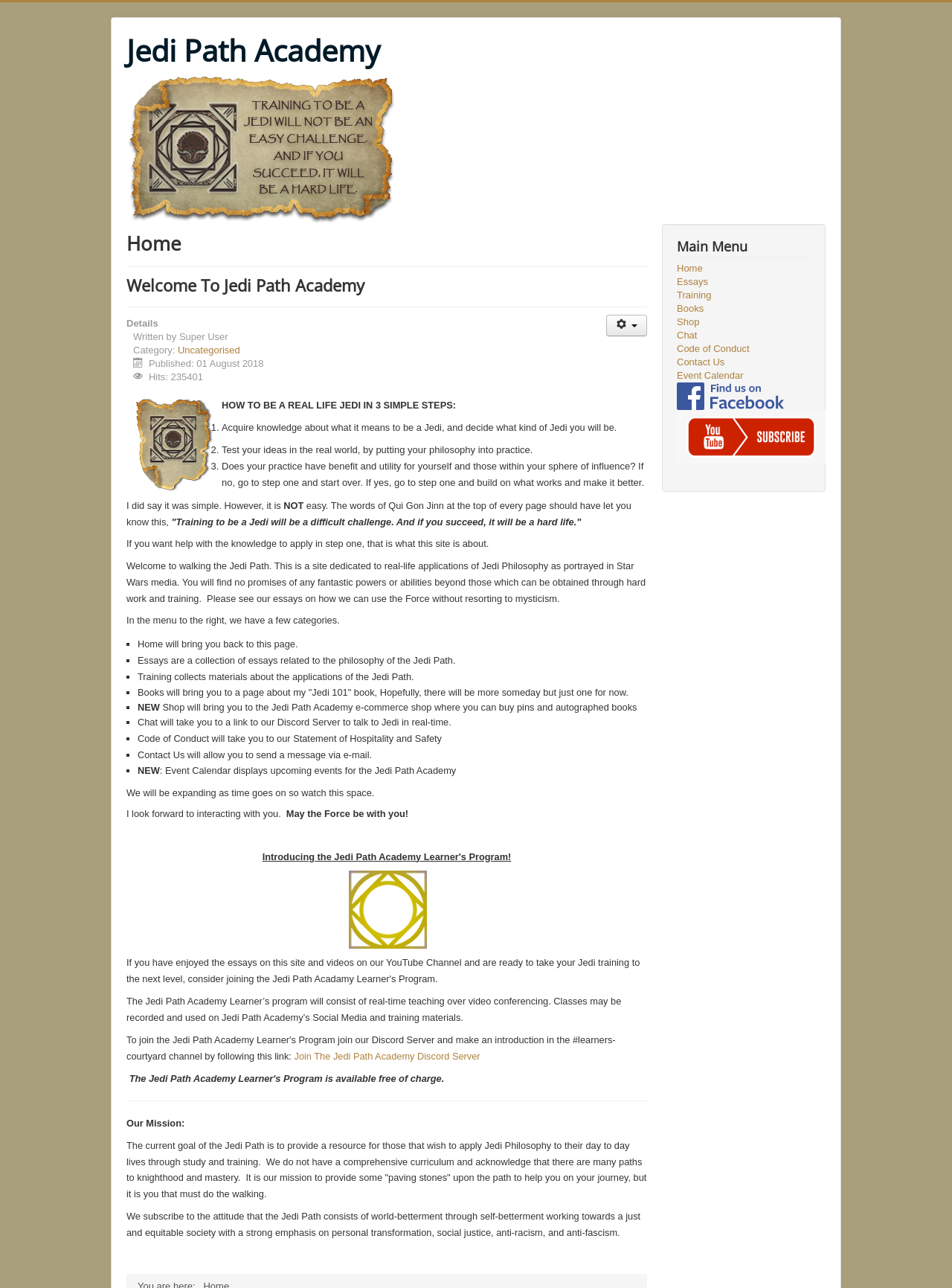Provide the bounding box coordinates in the format (top-left x, top-left y, bottom-right x, bottom-right y). All values are floating point numbers between 0 and 1. Determine the bounding box coordinate of the UI element described as: Jedi Path Academy

[0.133, 0.025, 0.399, 0.053]